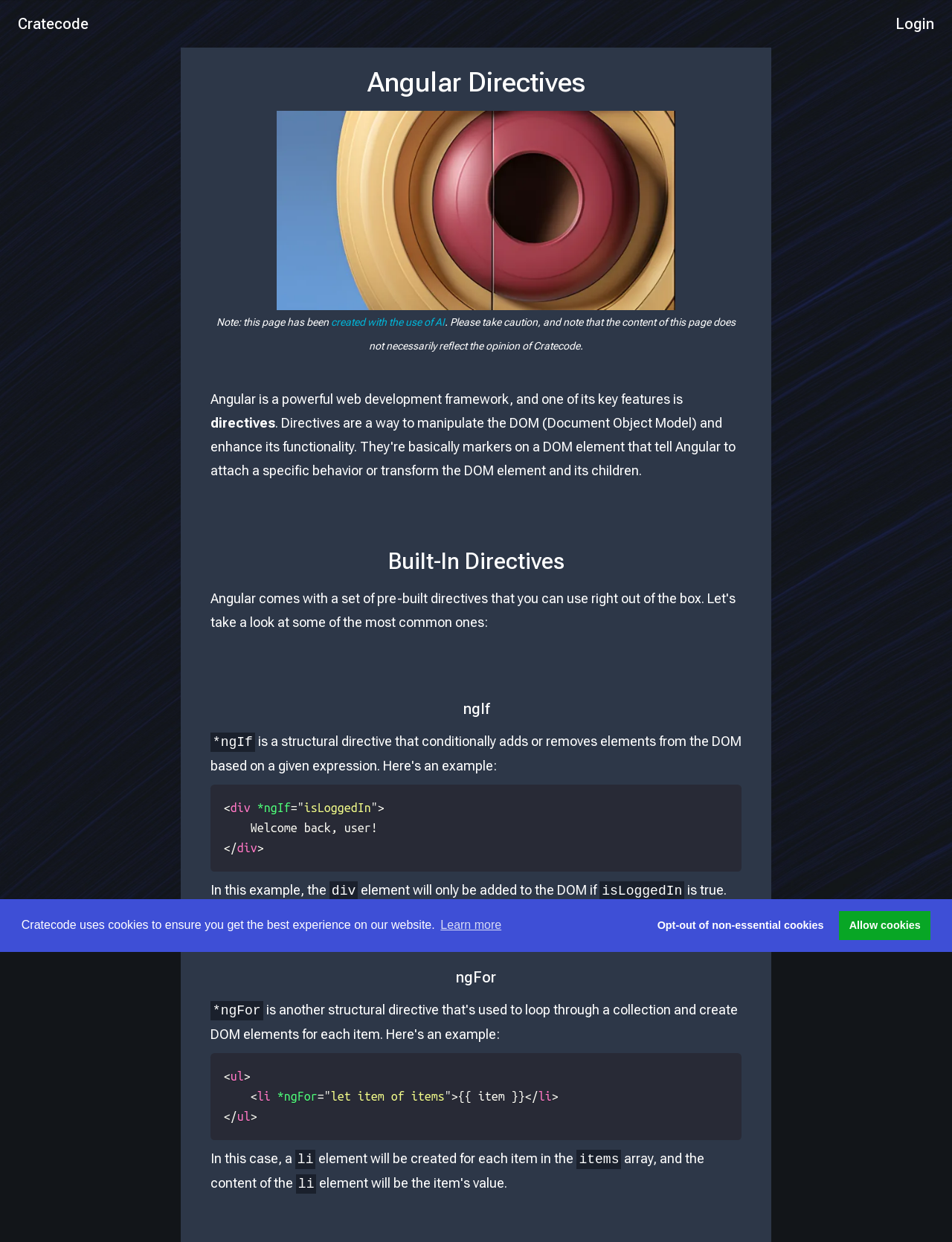What is the function of ngFor directive?
Please give a detailed and elaborate answer to the question.

Based on the example code snippet on the webpage, I can see that ngFor directive is used to loop over an array and create a template for each item in the array. In this case, it is used to create a list of items.